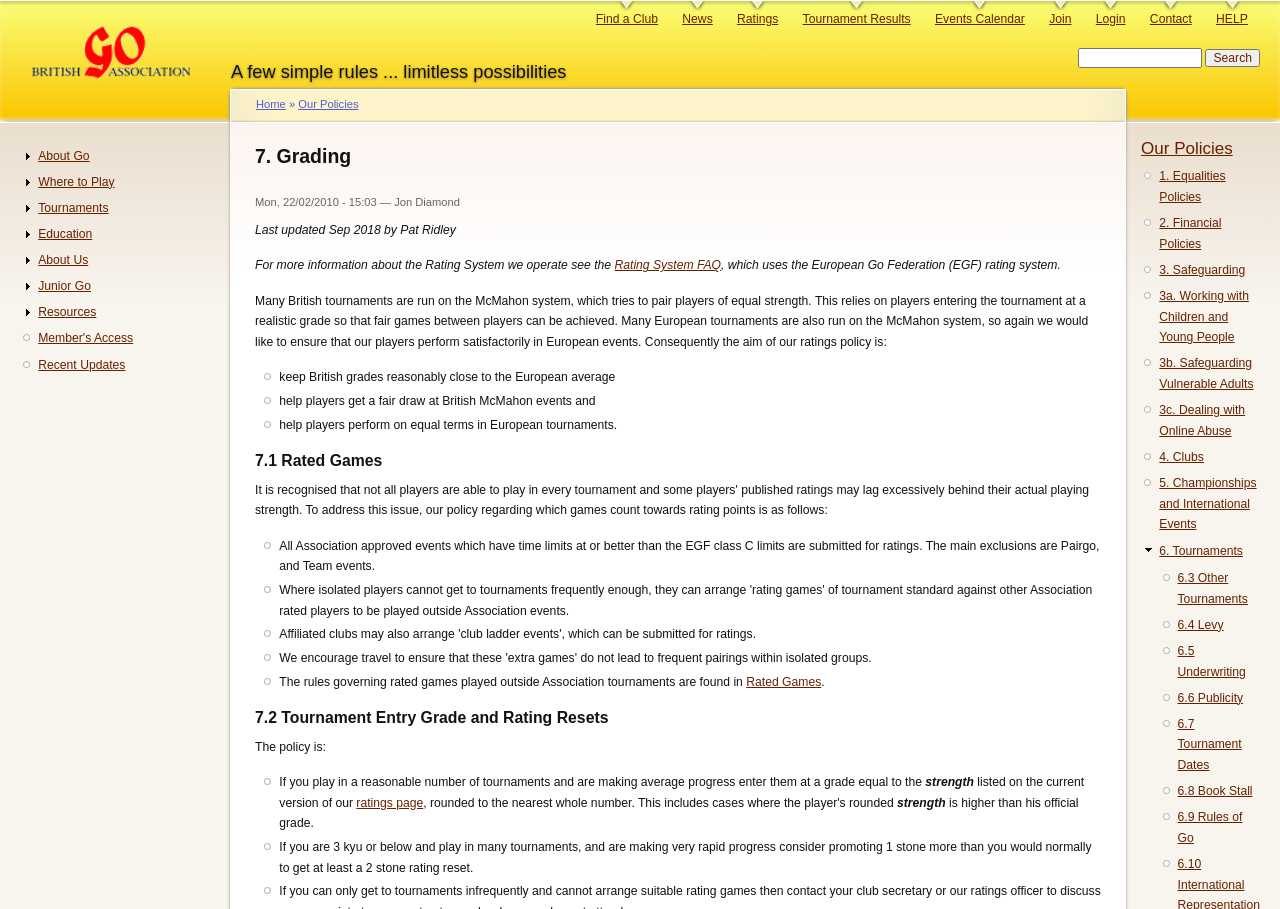Provide a thorough description of the webpage you see.

The webpage is about the British Go Association's grading system. At the top, there is a navigation link to "Skip to main content" and an image of the British Go Association's logo. Below the logo, there is a heading that reads "A few simple rules... limitless possibilities". 

To the right of the logo, there is a primary navigation menu with links to "Find a Club", "News", "Ratings", "Tournament Results", "Events Calendar", "Join", "Login", "Contact", and "HELP". Below the navigation menu, there is a search bar with a button to submit the search query.

On the left side of the page, there is a breadcrumb navigation menu with links to "Home" and "Our Policies". Below the breadcrumb menu, there is a heading that reads "7. Grading" and a timestamp indicating when the page was last updated.

The main content of the page is divided into several sections. The first section explains the purpose of the grading system, which is to ensure that British players perform well in European tournaments. The section also outlines the aims of the rating system, including keeping British grades close to the European average and helping players get a fair draw at British McMahon events.

The next section is about rated games, which are submitted for ratings if they have time limits at or better than the EGF class C limits. The section also explains the rules governing rated games played outside Association tournaments.

The following section is about tournament entry grade and rating resets. It explains the policy for entering tournaments at a grade equal to the player's strength and provides guidance for players who are making rapid progress.

At the bottom of the page, there is a navigation menu with links to various sections of the website, including "About Go", "Where to Play", "Tournaments", "Education", "About Us", "Junior Go", "Resources", "Member's Access", and "Recent Updates".